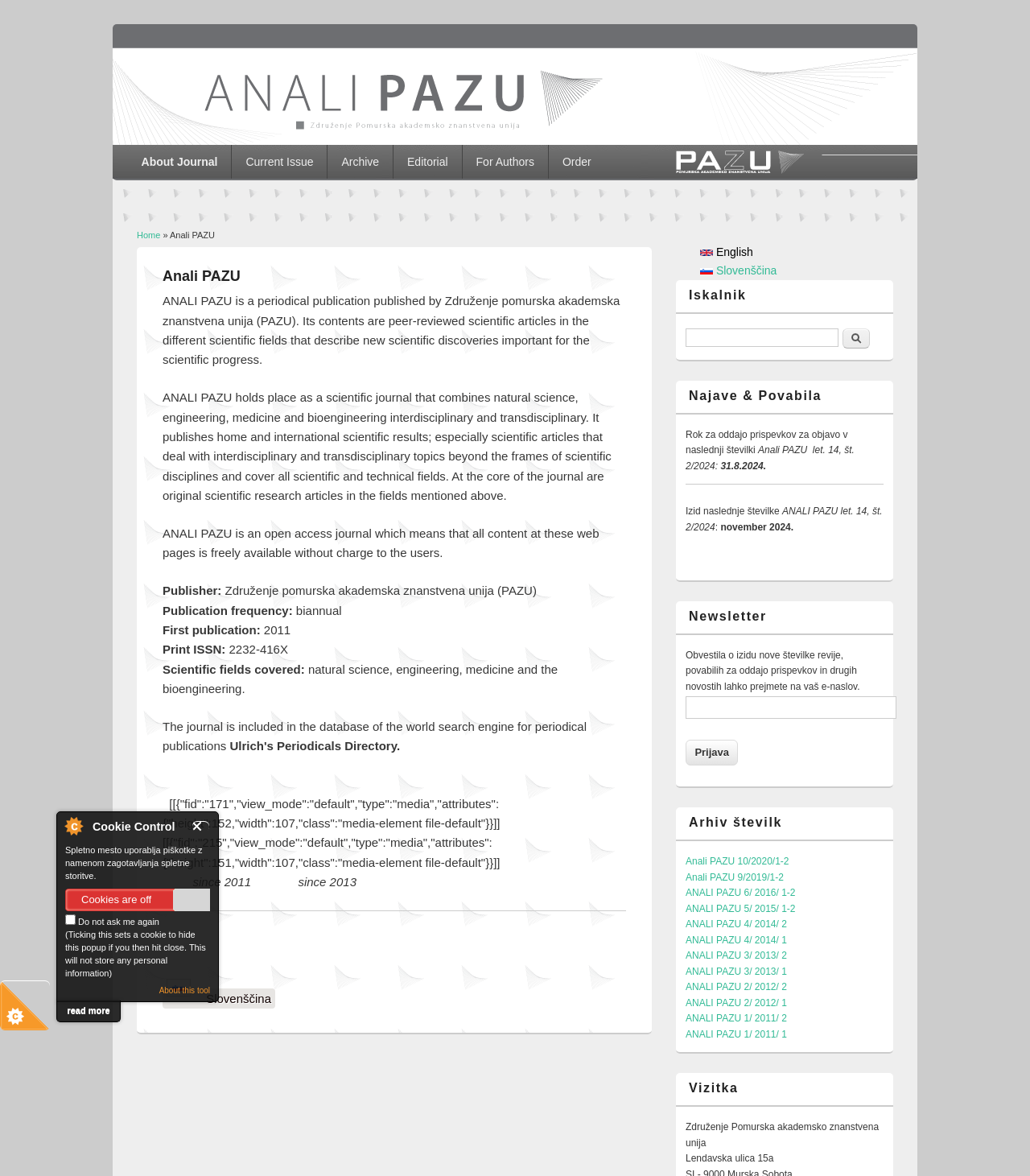What is the language of the journal?
Provide a concise answer using a single word or phrase based on the image.

Slovenian and English